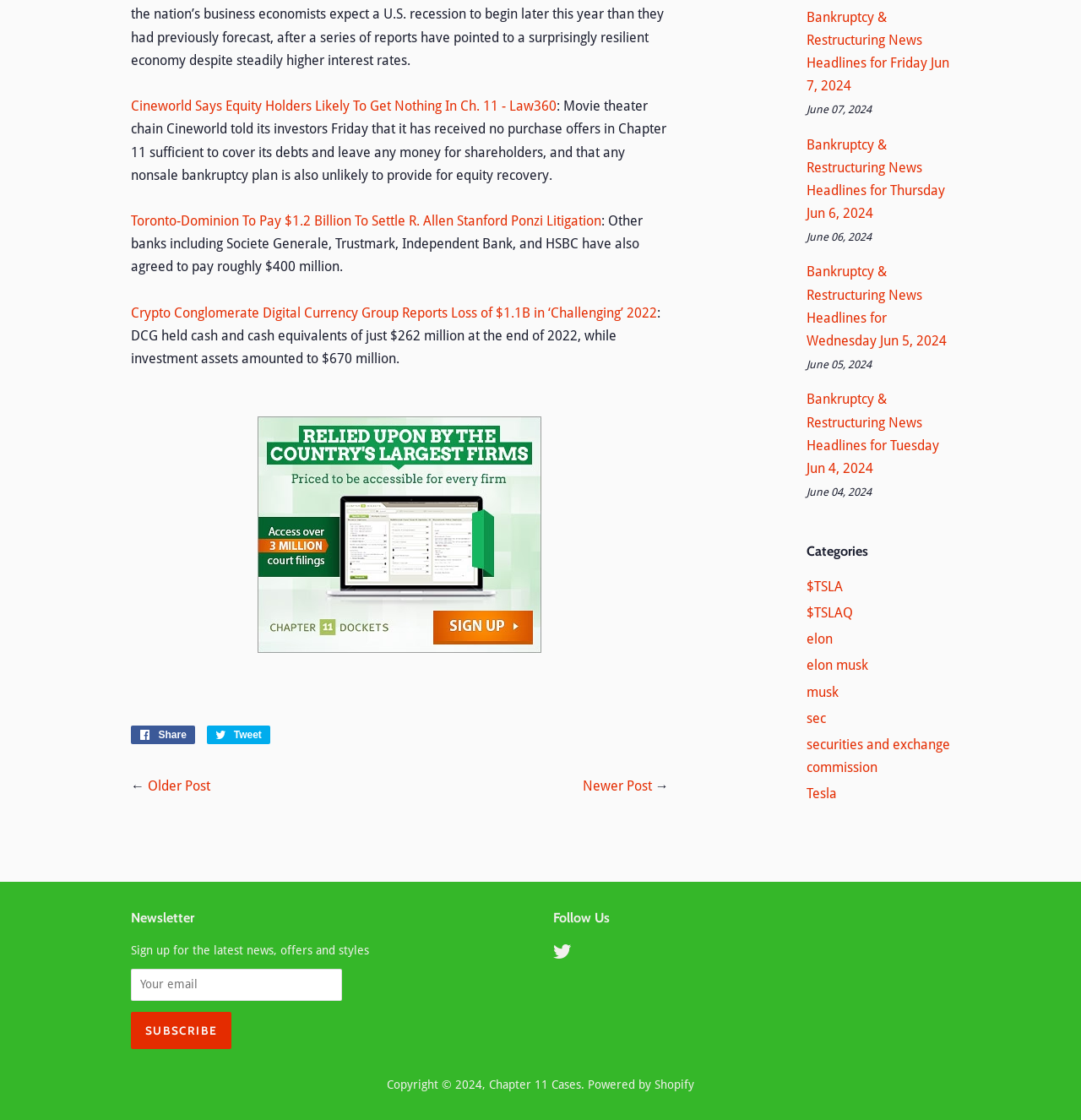Given the description Older Post, predict the bounding box coordinates of the UI element. Ensure the coordinates are in the format (top-left x, top-left y, bottom-right x, bottom-right y) and all values are between 0 and 1.

[0.137, 0.695, 0.195, 0.709]